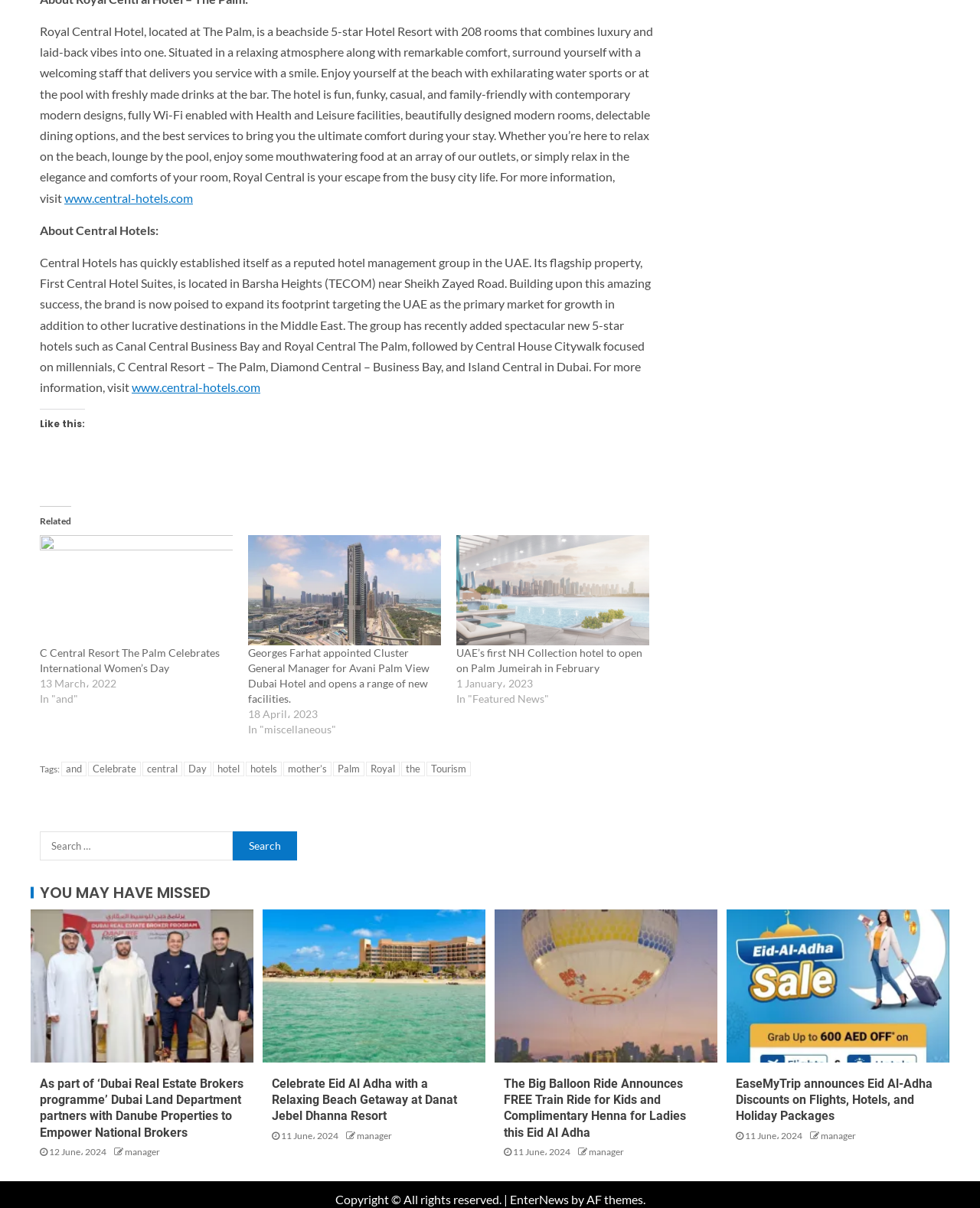Please find the bounding box coordinates of the element that needs to be clicked to perform the following instruction: "Read about Royal Central Hotel". The bounding box coordinates should be four float numbers between 0 and 1, represented as [left, top, right, bottom].

[0.041, 0.02, 0.666, 0.17]